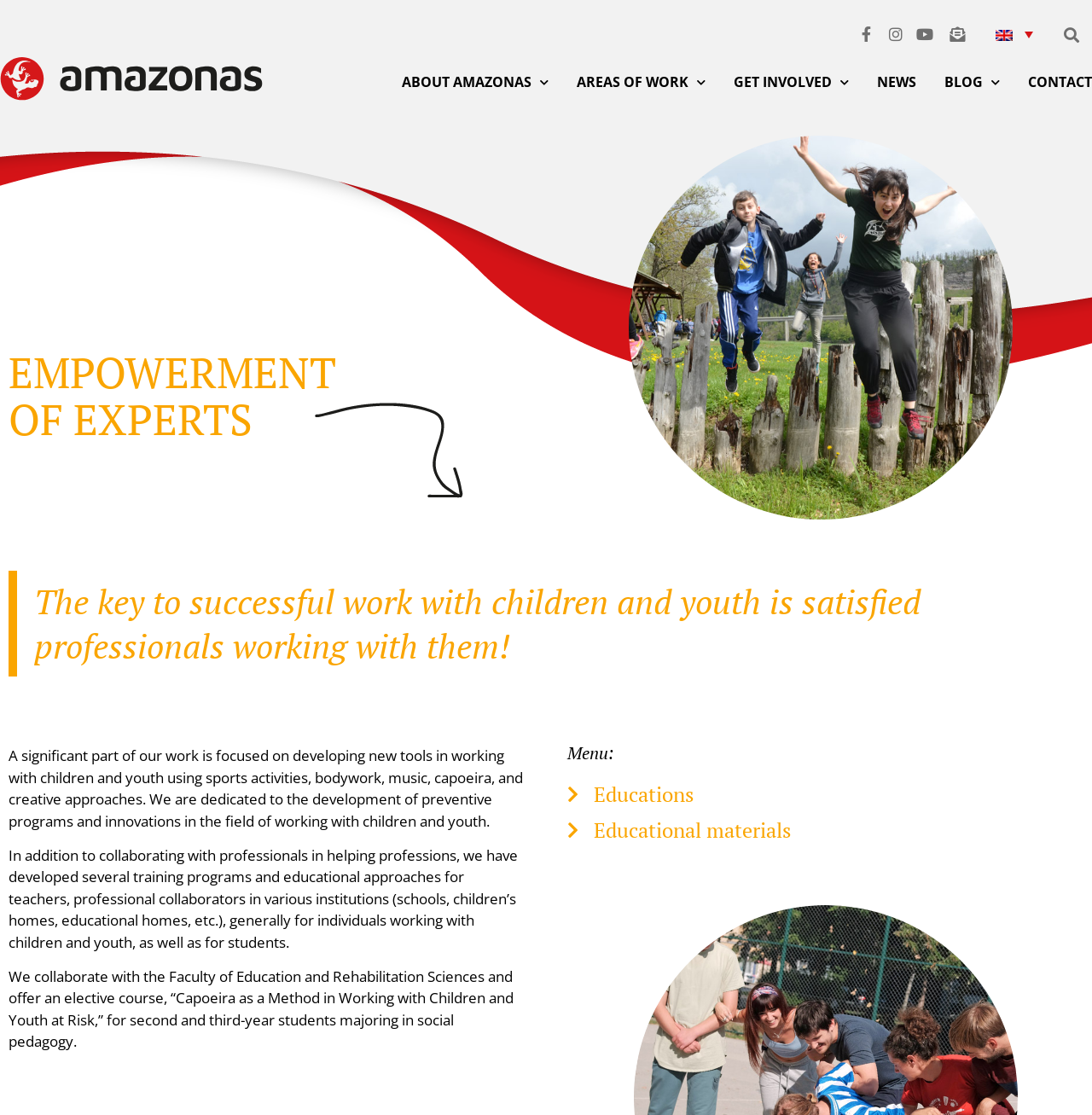Please find the bounding box coordinates of the element that must be clicked to perform the given instruction: "Get involved with Amazonas". The coordinates should be four float numbers from 0 to 1, i.e., [left, top, right, bottom].

[0.671, 0.057, 0.777, 0.09]